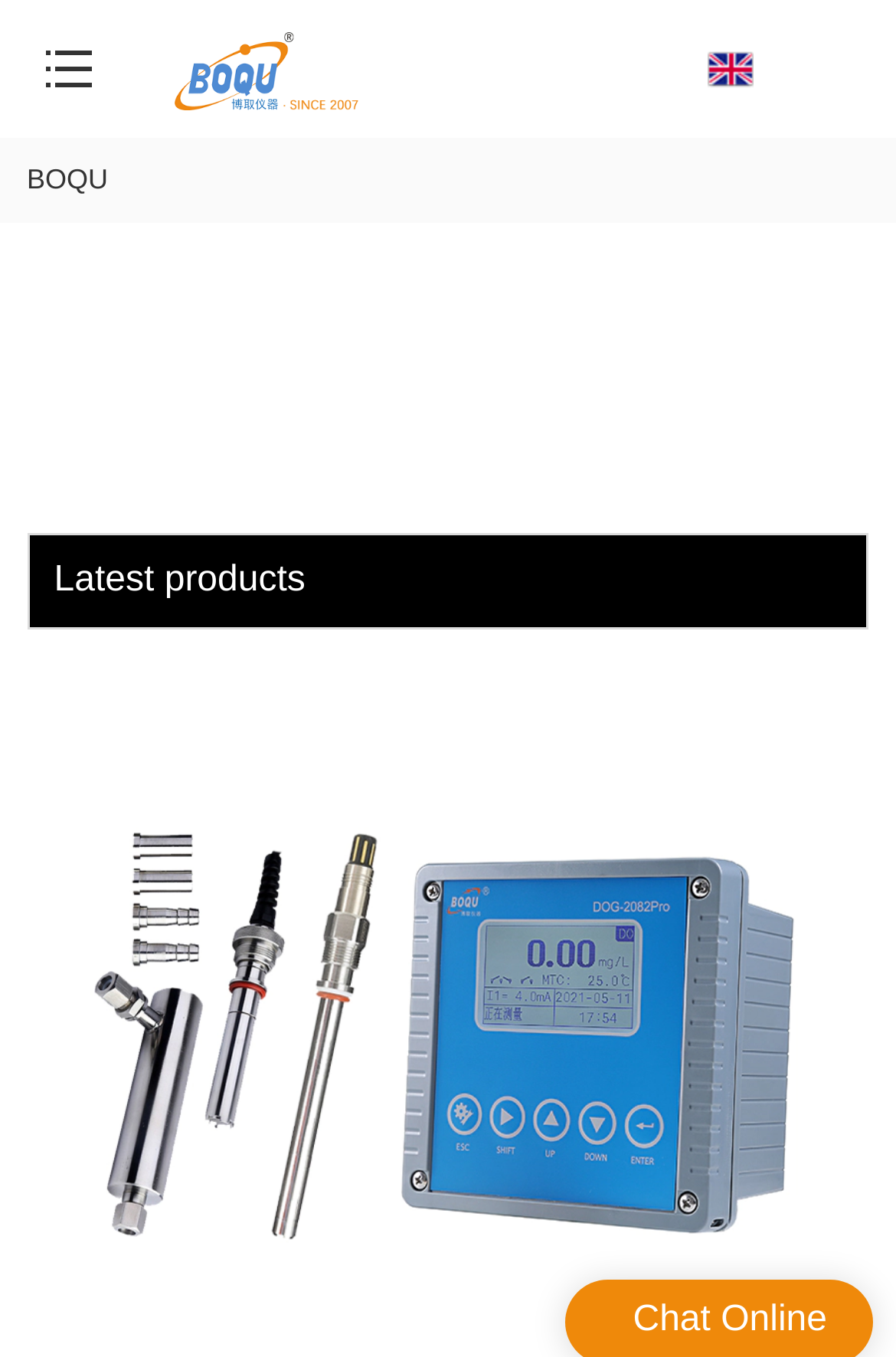What type of image is on the webpage?
We need a detailed and exhaustive answer to the question. Please elaborate.

The image on the webpage is likely the company logo of 'BOQU', as it is described as 'Water Quality Analyzer, Water Quality Sensor Manufacturer | BOQU' and is located near the company name link.